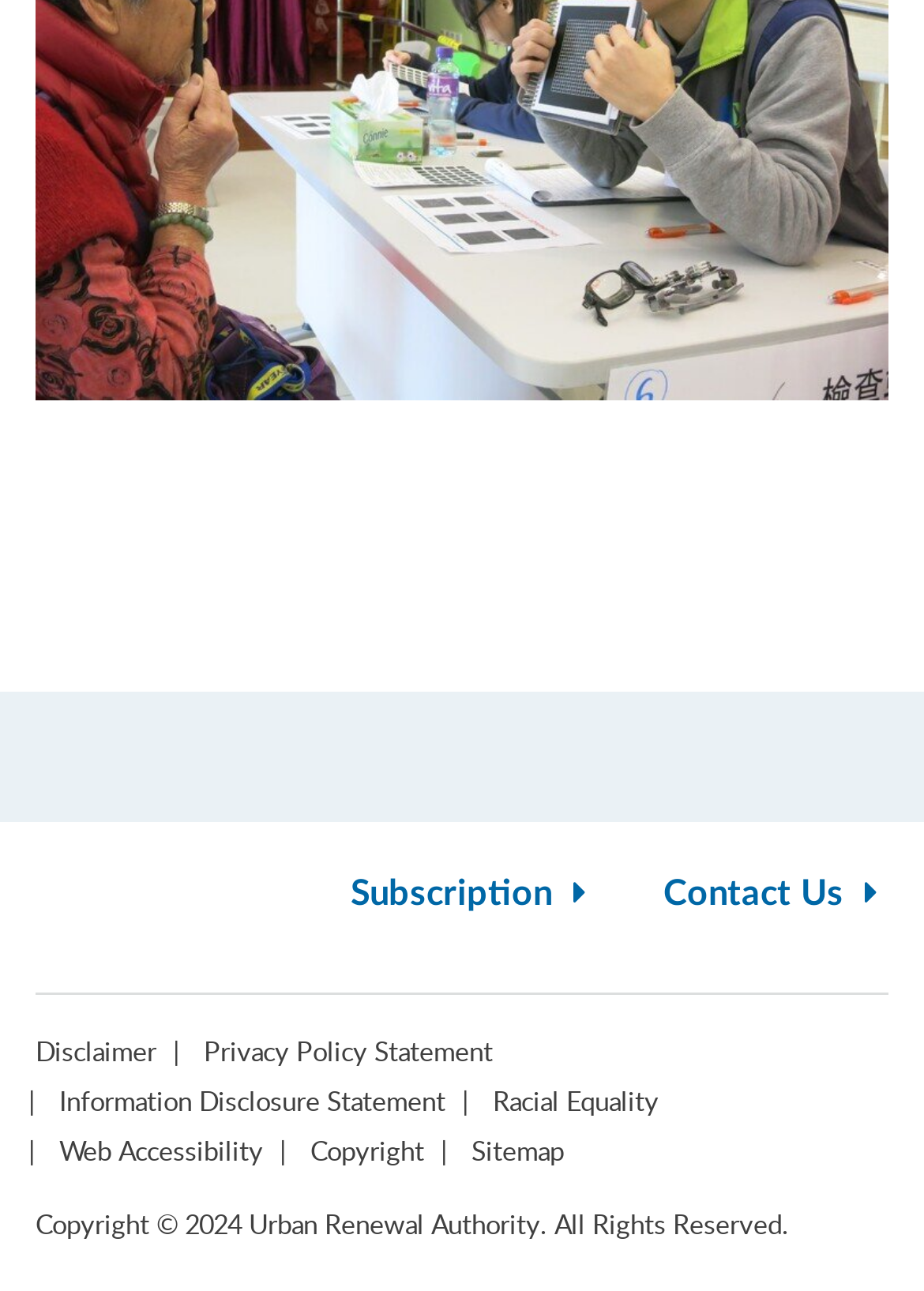Using the given description, provide the bounding box coordinates formatted as (top-left x, top-left y, bottom-right x, bottom-right y), with all values being floating point numbers between 0 and 1. Description: Racial Equality

[0.508, 0.838, 0.738, 0.866]